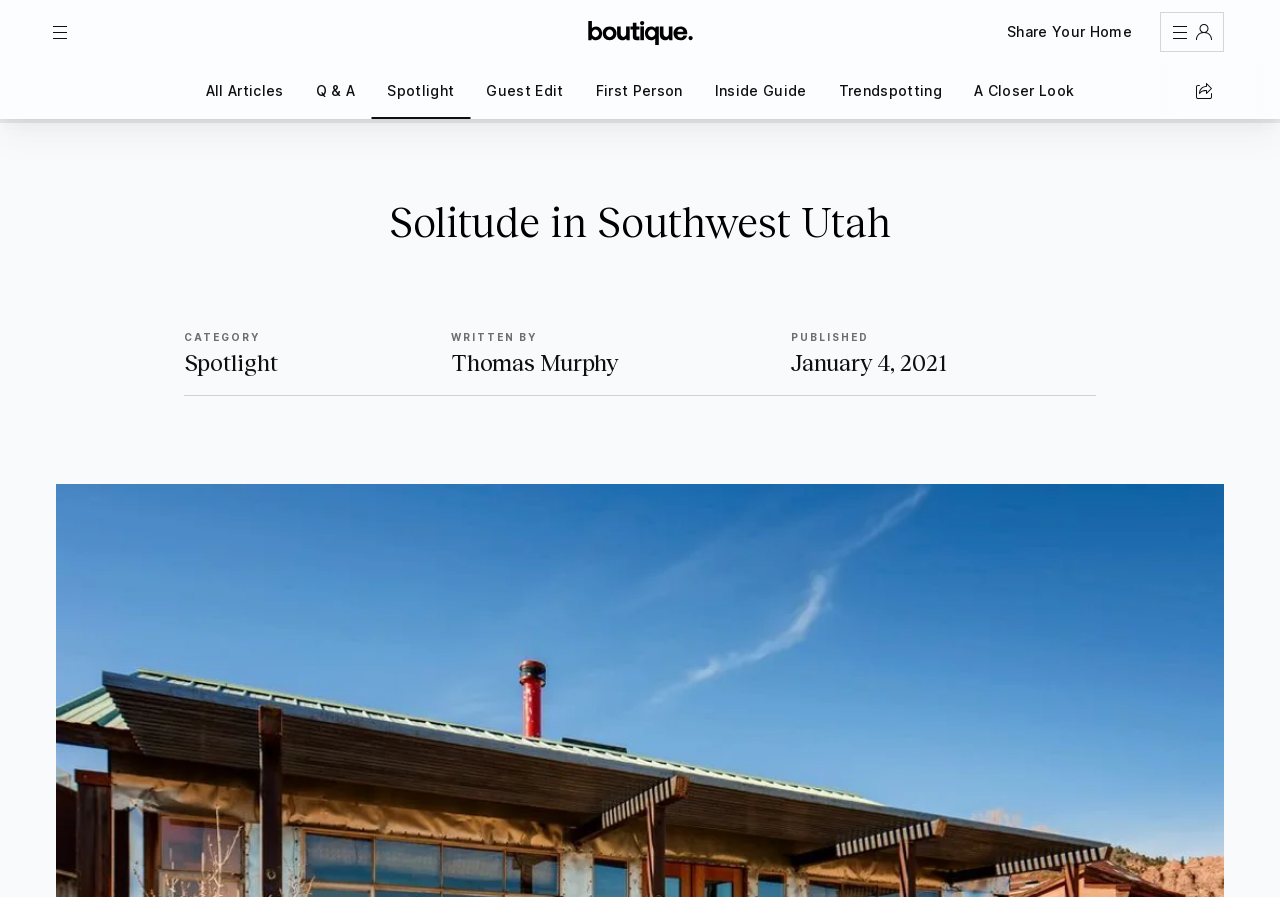Please locate the clickable area by providing the bounding box coordinates to follow this instruction: "Sign in to your account".

[0.688, 0.094, 0.966, 0.139]